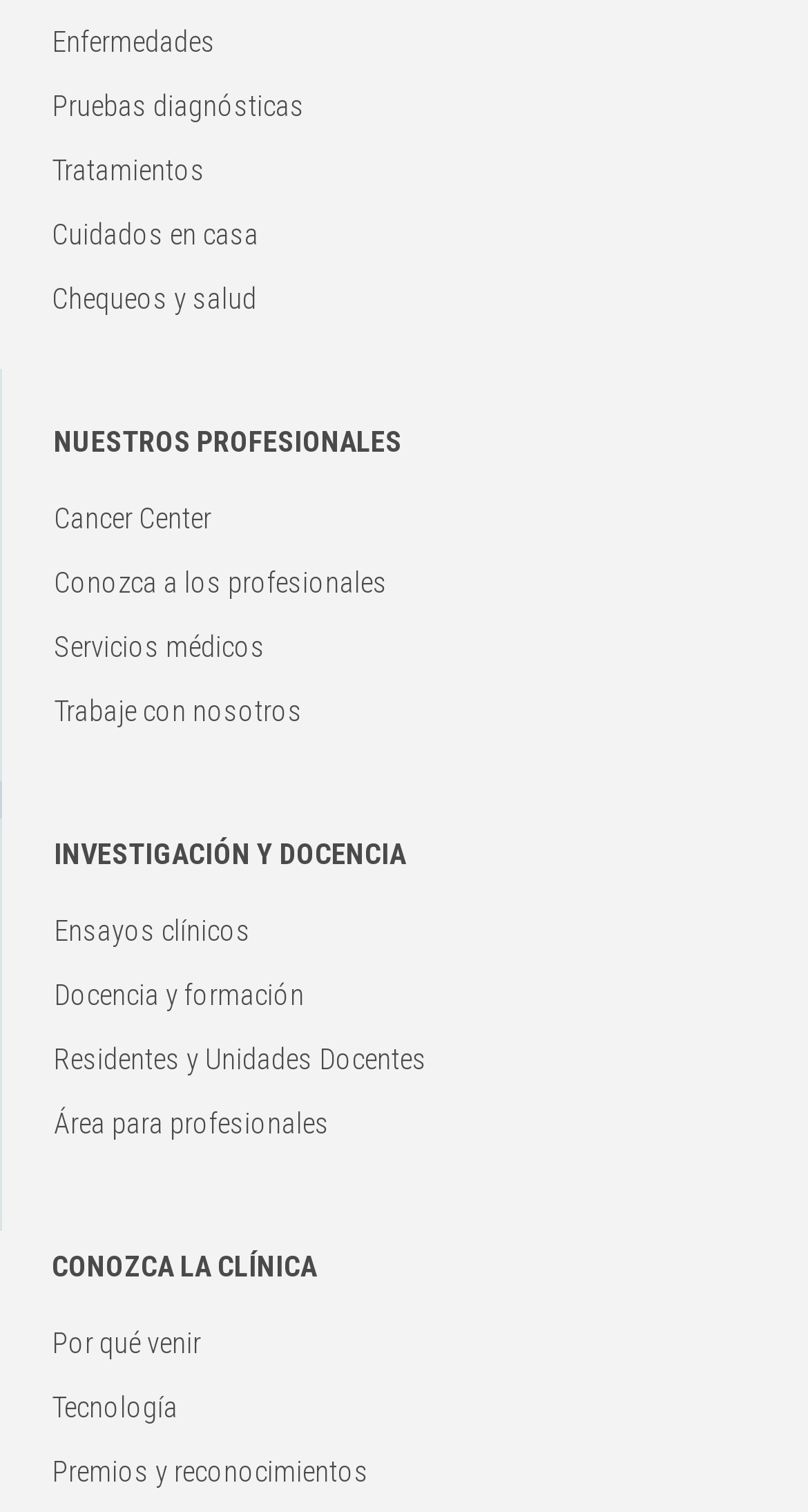What is the purpose of the 'Área para profesionales' link?
Respond to the question with a single word or phrase according to the image.

For professionals